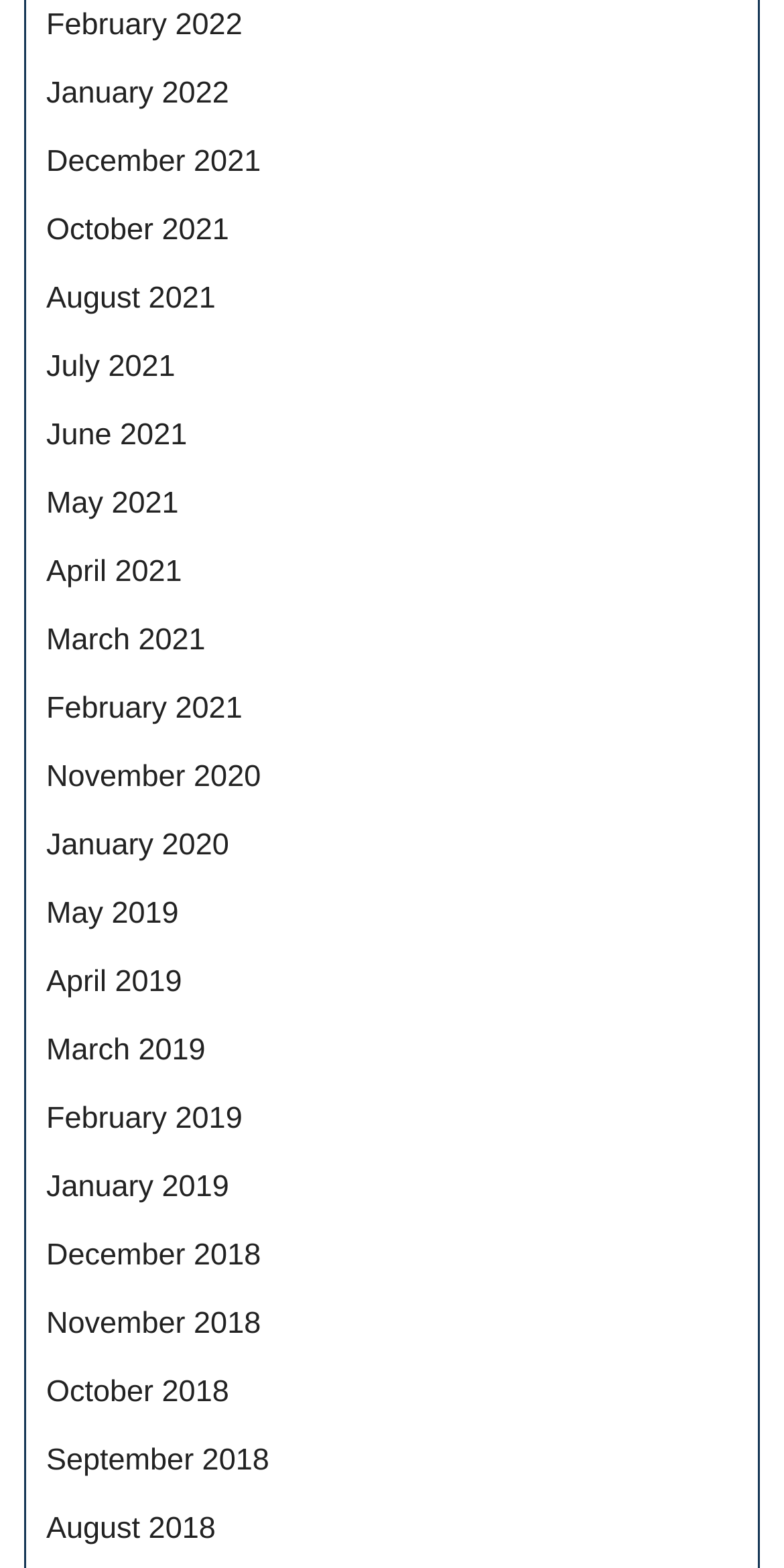What is the earliest month available on this webpage? Analyze the screenshot and reply with just one word or a short phrase.

January 2018